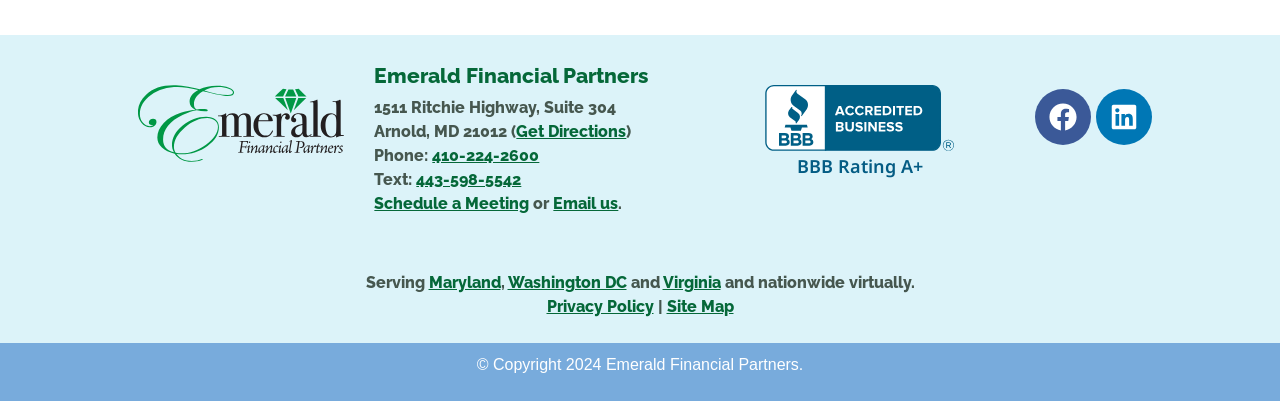Identify the bounding box coordinates for the UI element mentioned here: "People's Daily". Provide the coordinates as four float values between 0 and 1, i.e., [left, top, right, bottom].

None